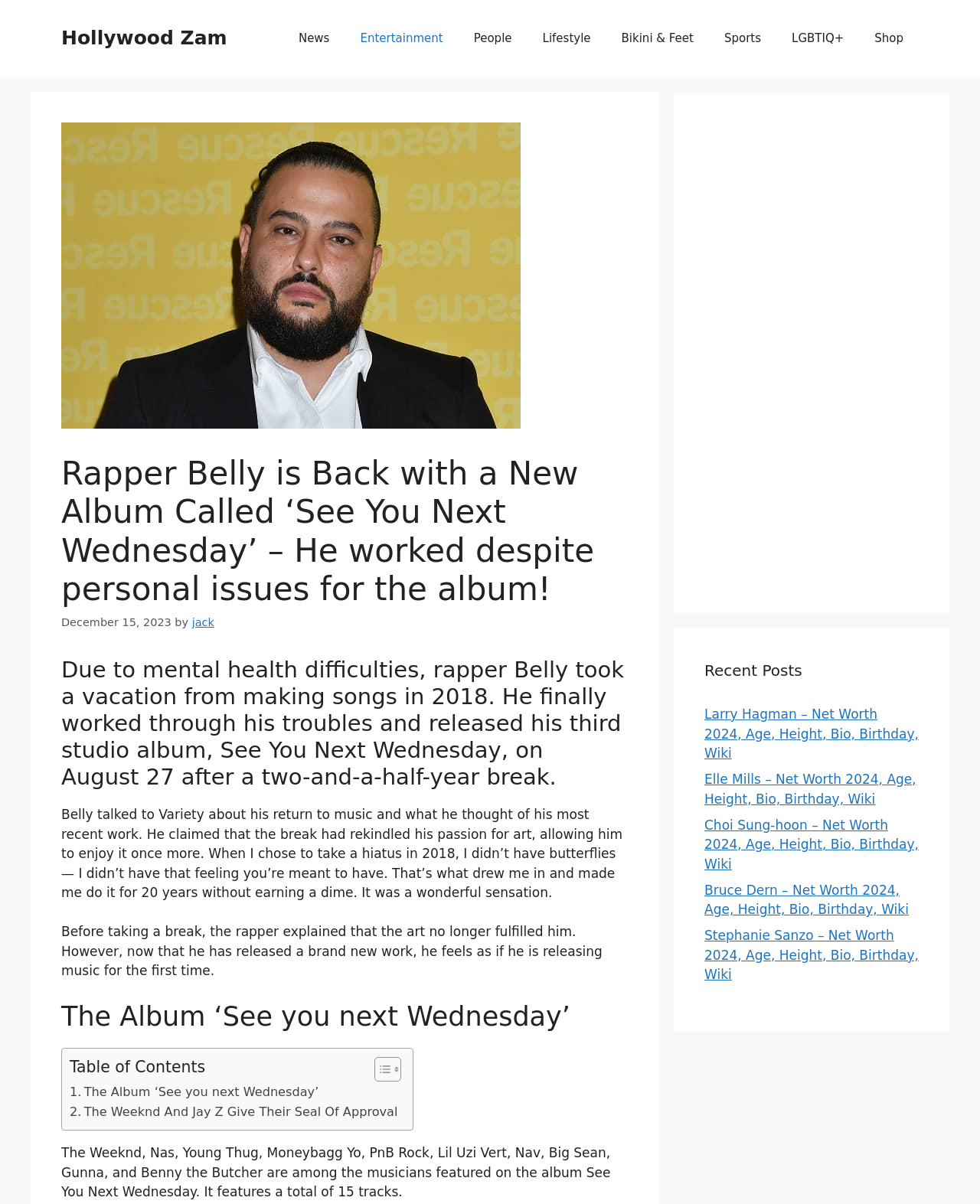Locate the bounding box coordinates of the clickable area needed to fulfill the instruction: "Check out recent posts".

[0.719, 0.547, 0.938, 0.566]